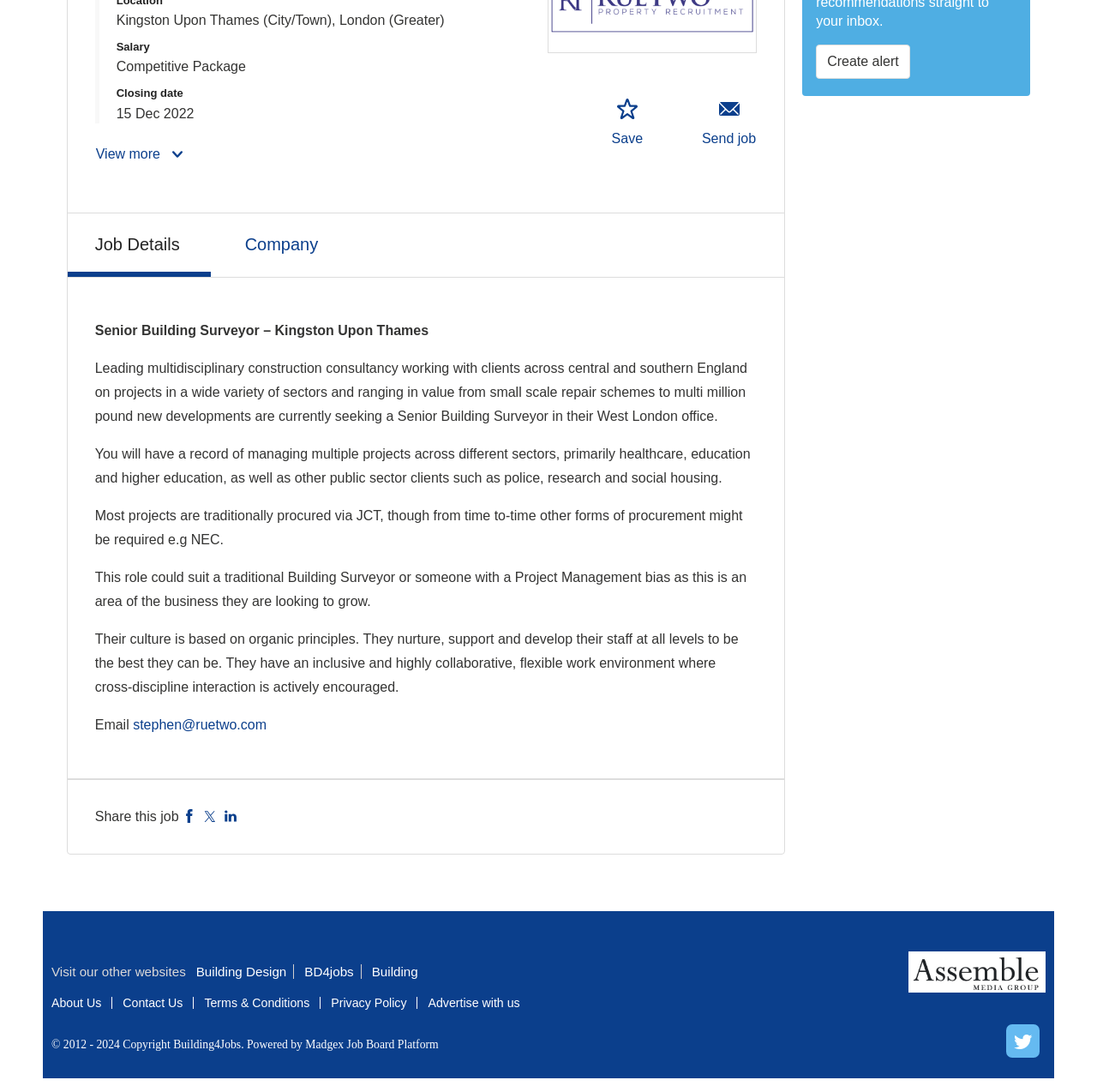Identify the bounding box coordinates for the UI element described as: "Privacy Policy".

[0.302, 0.912, 0.371, 0.924]